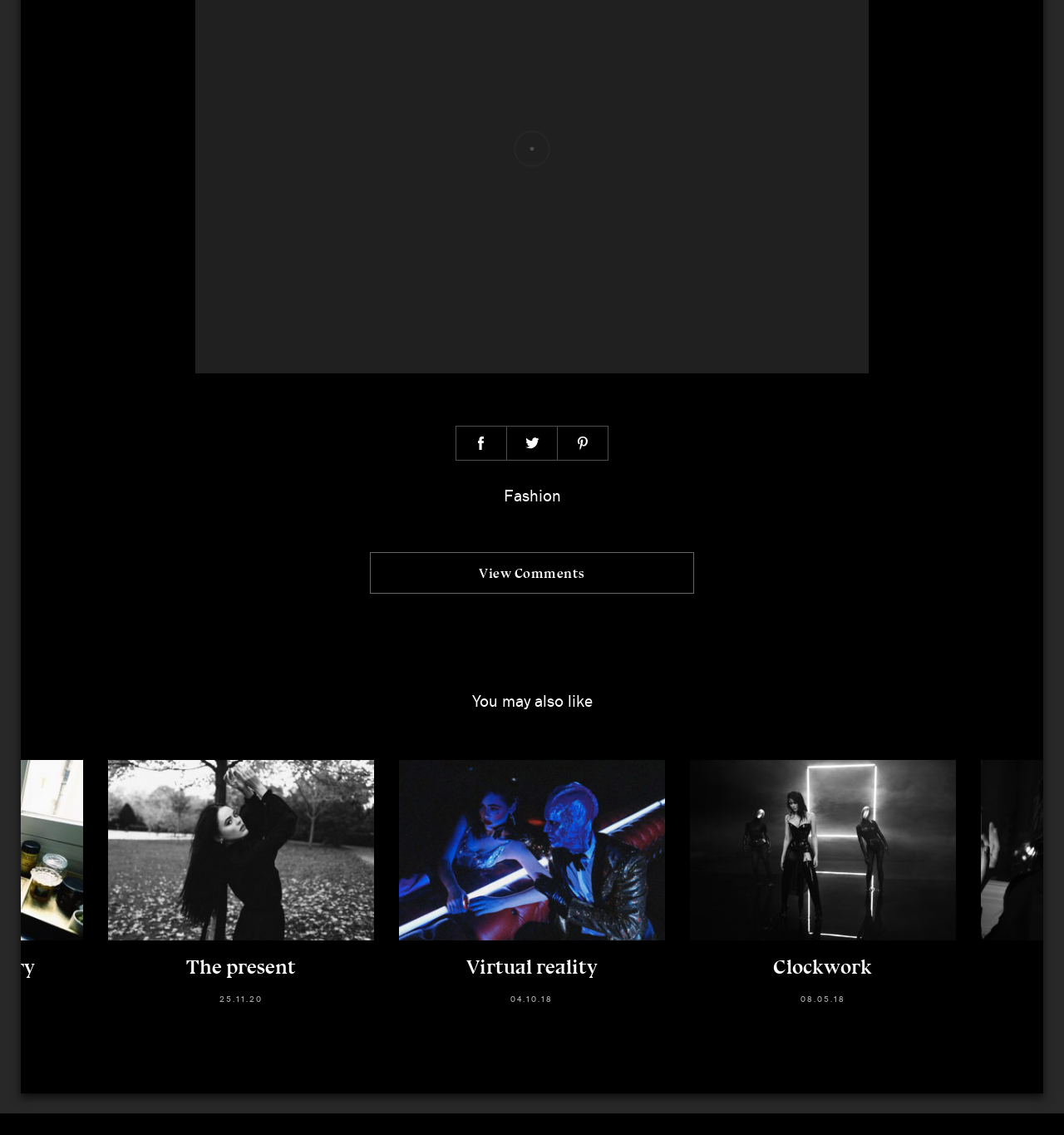How many social media links are in the footer?
Please give a detailed and elaborate explanation in response to the question.

I counted the social media links in the footer section, which are Facebook, Instagram, Twitter, Youtube, and there are 5 in total.